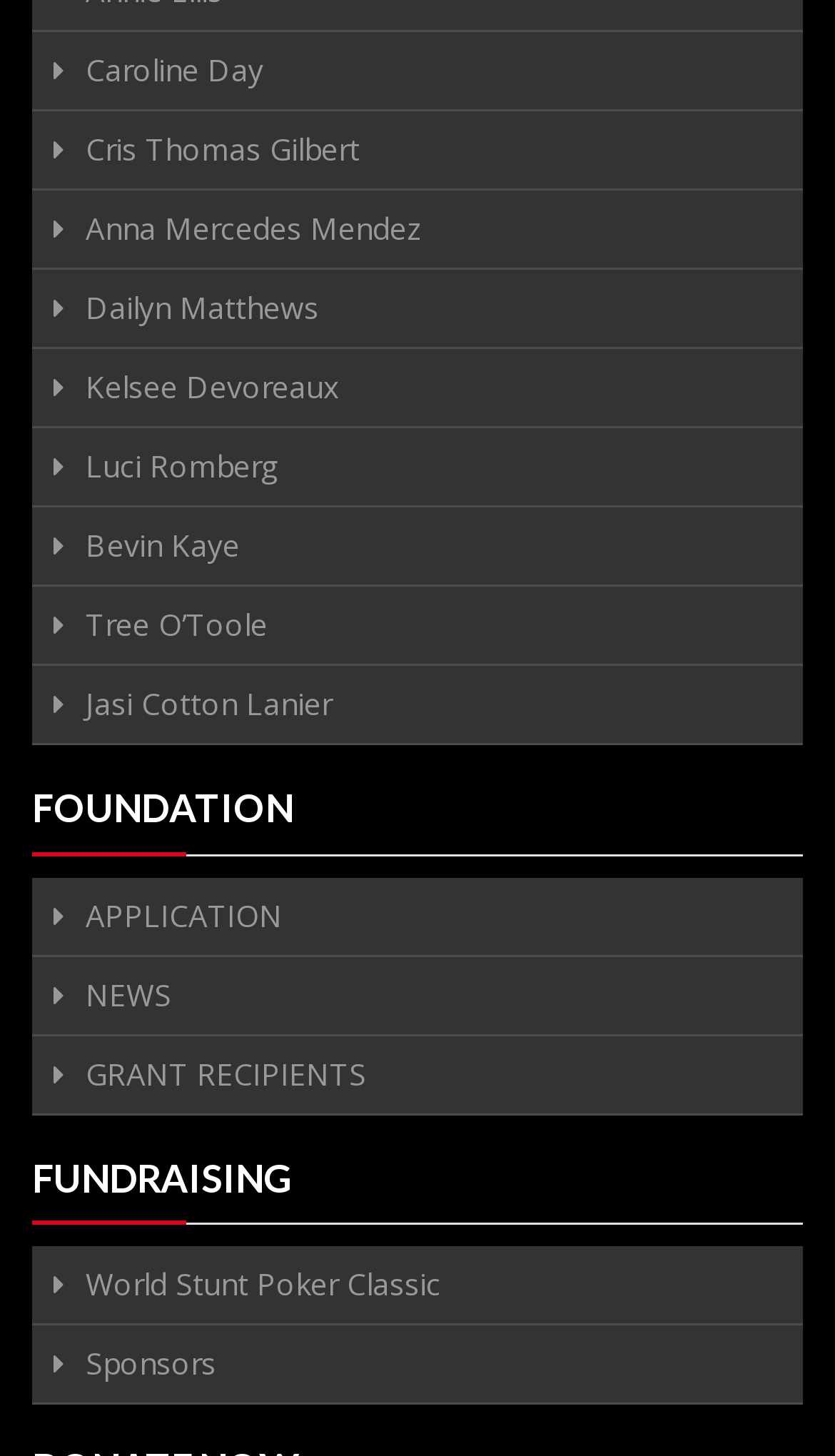How many links are there on the webpage?
Answer the question with a detailed and thorough explanation.

I counted the total number of links on the webpage, which includes the links under 'FOUNDATION' and 'FUNDRAISING', and found that there are 13 links in total.